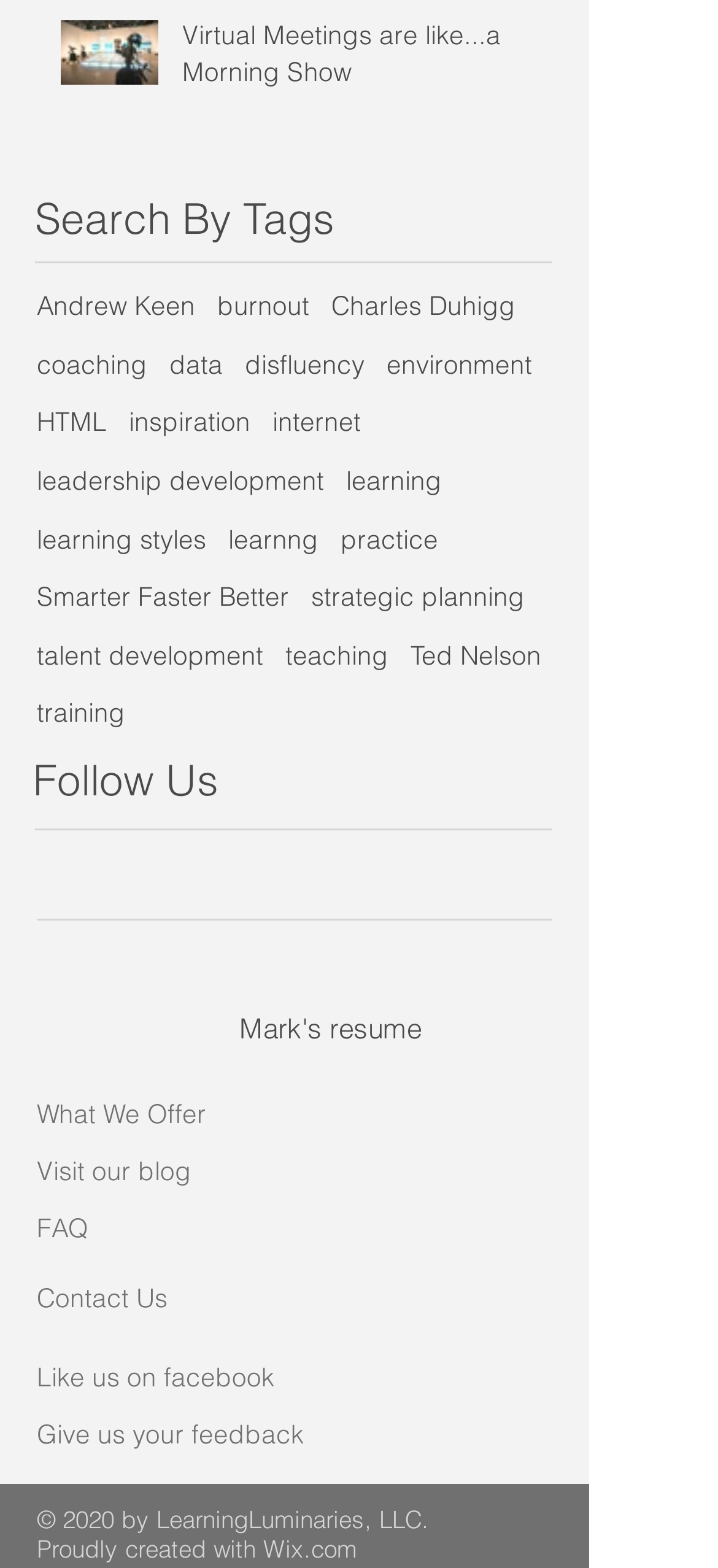Please determine the bounding box coordinates of the clickable area required to carry out the following instruction: "Follow us on Facebook". The coordinates must be four float numbers between 0 and 1, represented as [left, top, right, bottom].

[0.049, 0.54, 0.123, 0.574]